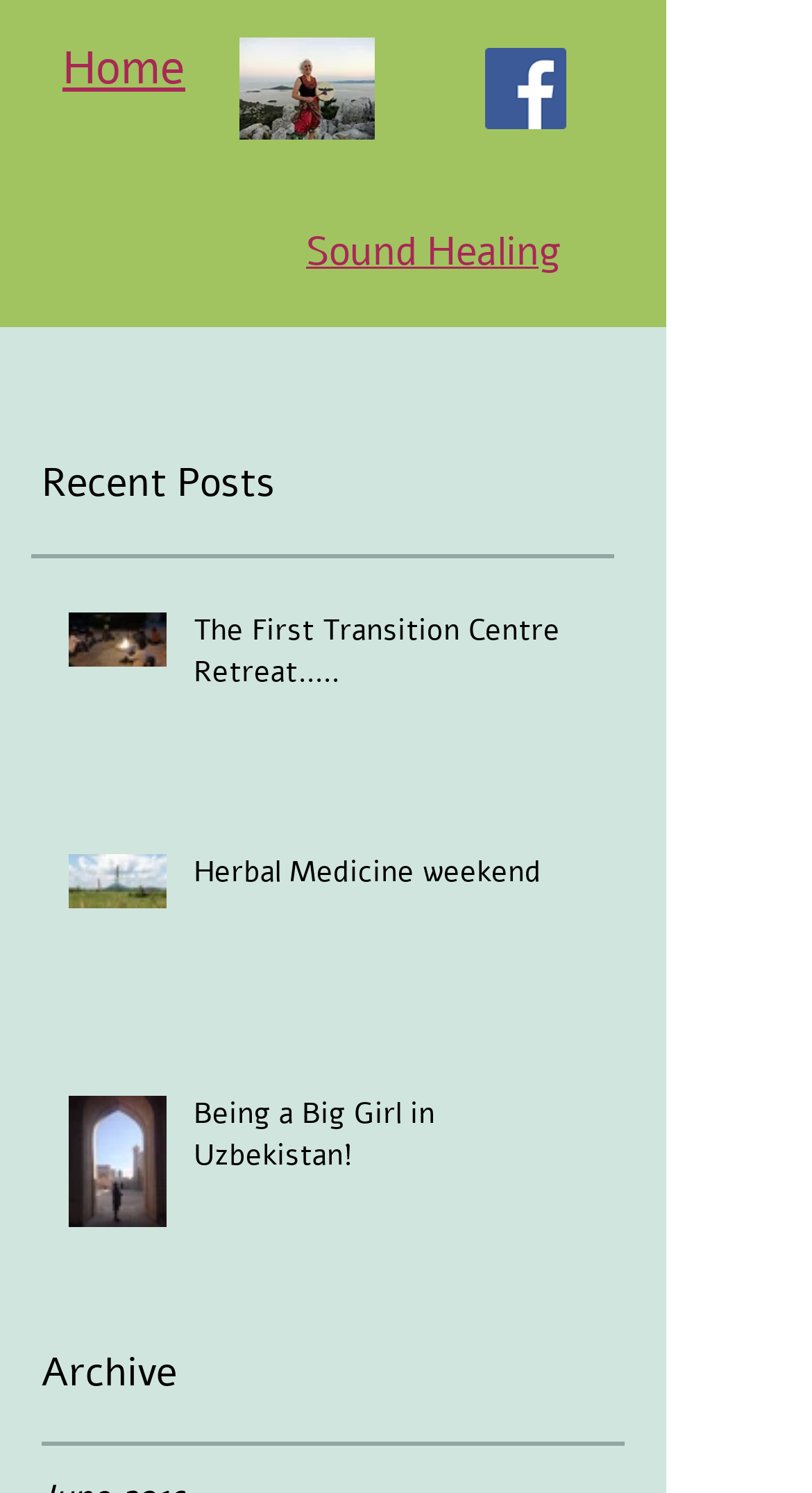Specify the bounding box coordinates of the area to click in order to follow the given instruction: "Check the Archive section."

[0.051, 0.901, 0.218, 0.938]